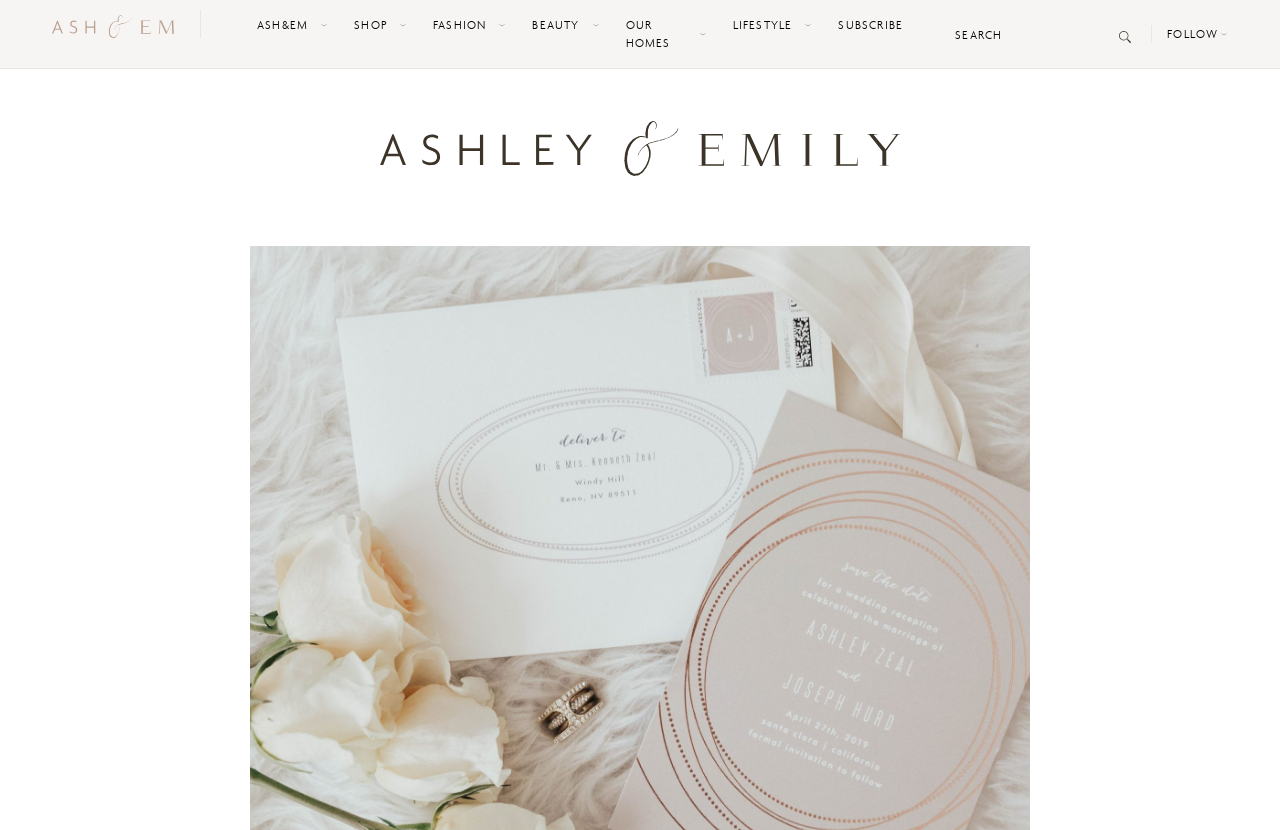Please find and provide the title of the webpage.

Save the Dates from Minted Weddings